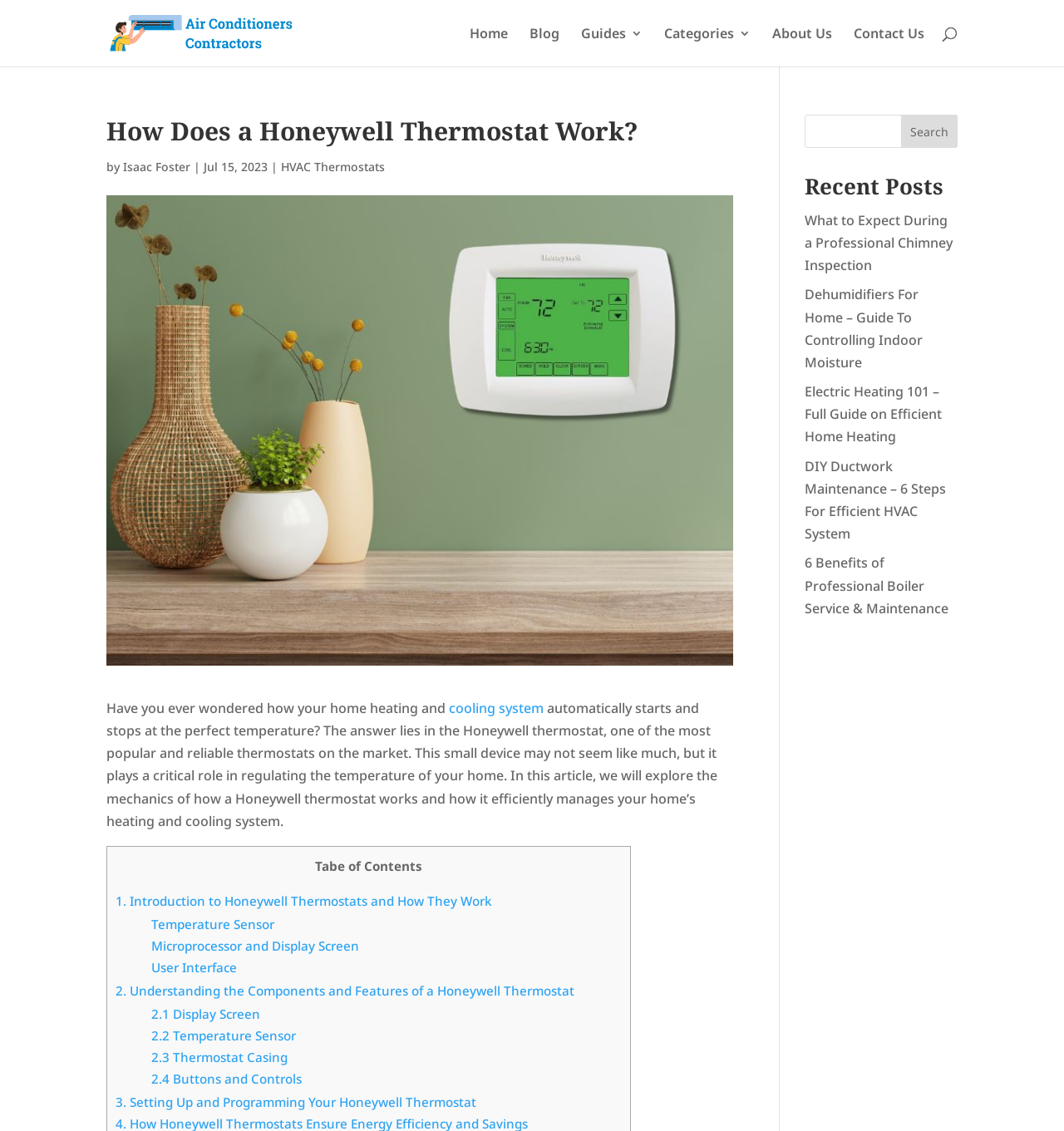Create an in-depth description of the webpage, covering main sections.

The webpage is about Honeywell thermostats, specifically how they work and their benefits. At the top, there is a navigation bar with links to "Home", "Blog", "Guides", "Categories", "About Us", and "Contact Us". Below the navigation bar, there is a search bar with a search button.

The main content of the page is an article titled "How Does a Honeywell Thermostat Work?" with a subtitle "by Isaac Foster" and a date "Jul 15, 2023". The article has a large image related to Honeywell thermostats above the title. The article starts with a brief introduction to Honeywell thermostats and their role in regulating home temperature.

The article is divided into sections, with links to each section in a table of contents. The sections include "Introduction to Honeywell Thermostats and How They Work", "Understanding the Components and Features of a Honeywell Thermostat", and "Setting Up and Programming Your Honeywell Thermostat". Each section has multiple subheadings with links to specific topics, such as "Temperature Sensor", "Microprocessor and Display Screen", and "User Interface".

On the right side of the page, there is a section titled "Recent Posts" with links to five recent articles related to HVAC systems, including "What to Expect During a Professional Chimney Inspection", "Dehumidifiers For Home – Guide To Controlling Indoor Moisture", and "Electric Heating 101 – Full Guide on Efficient Home Heating".